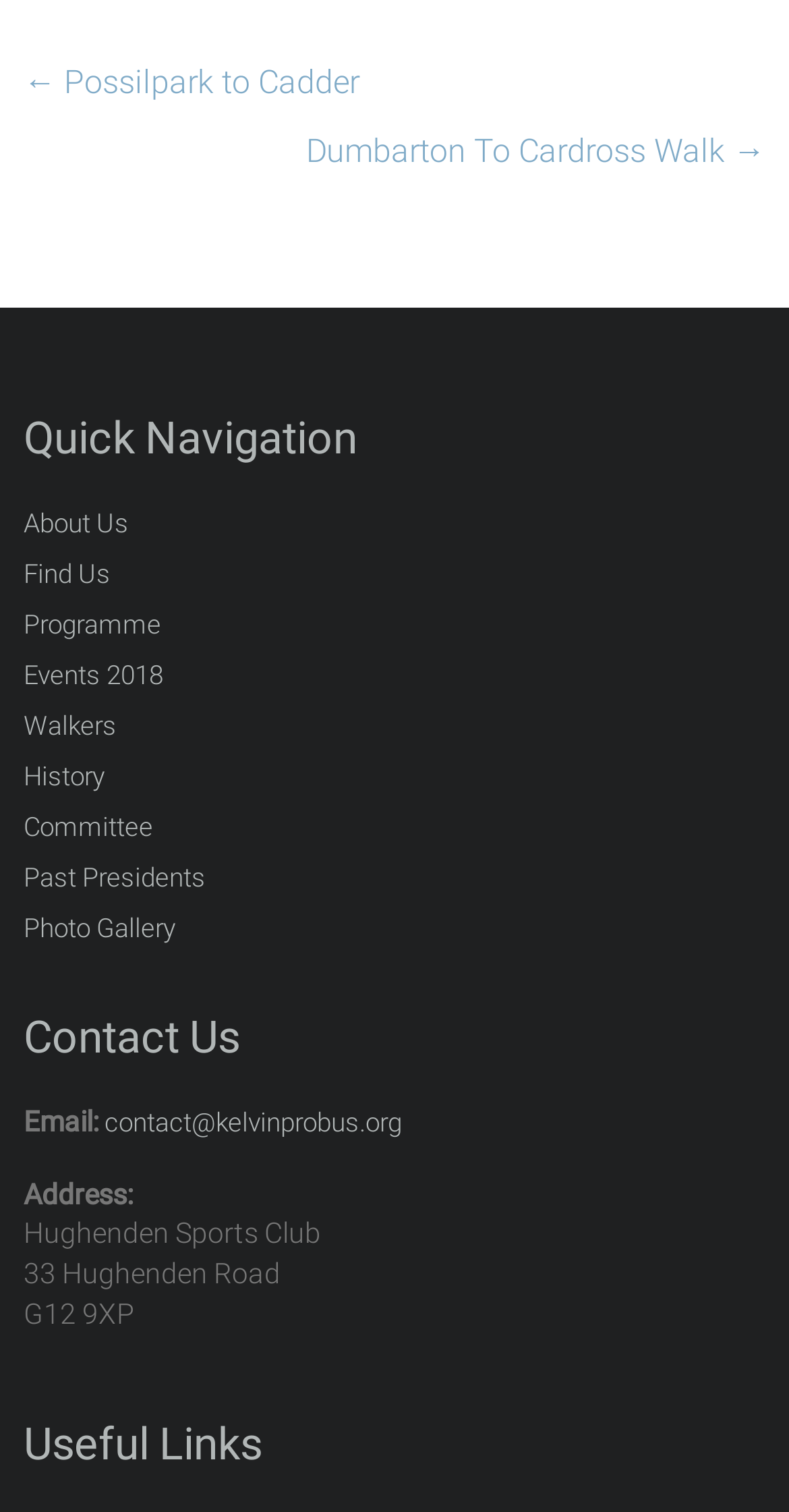Determine the bounding box coordinates of the element that should be clicked to execute the following command: "Click on the 'About Us' link".

[0.03, 0.332, 0.163, 0.365]